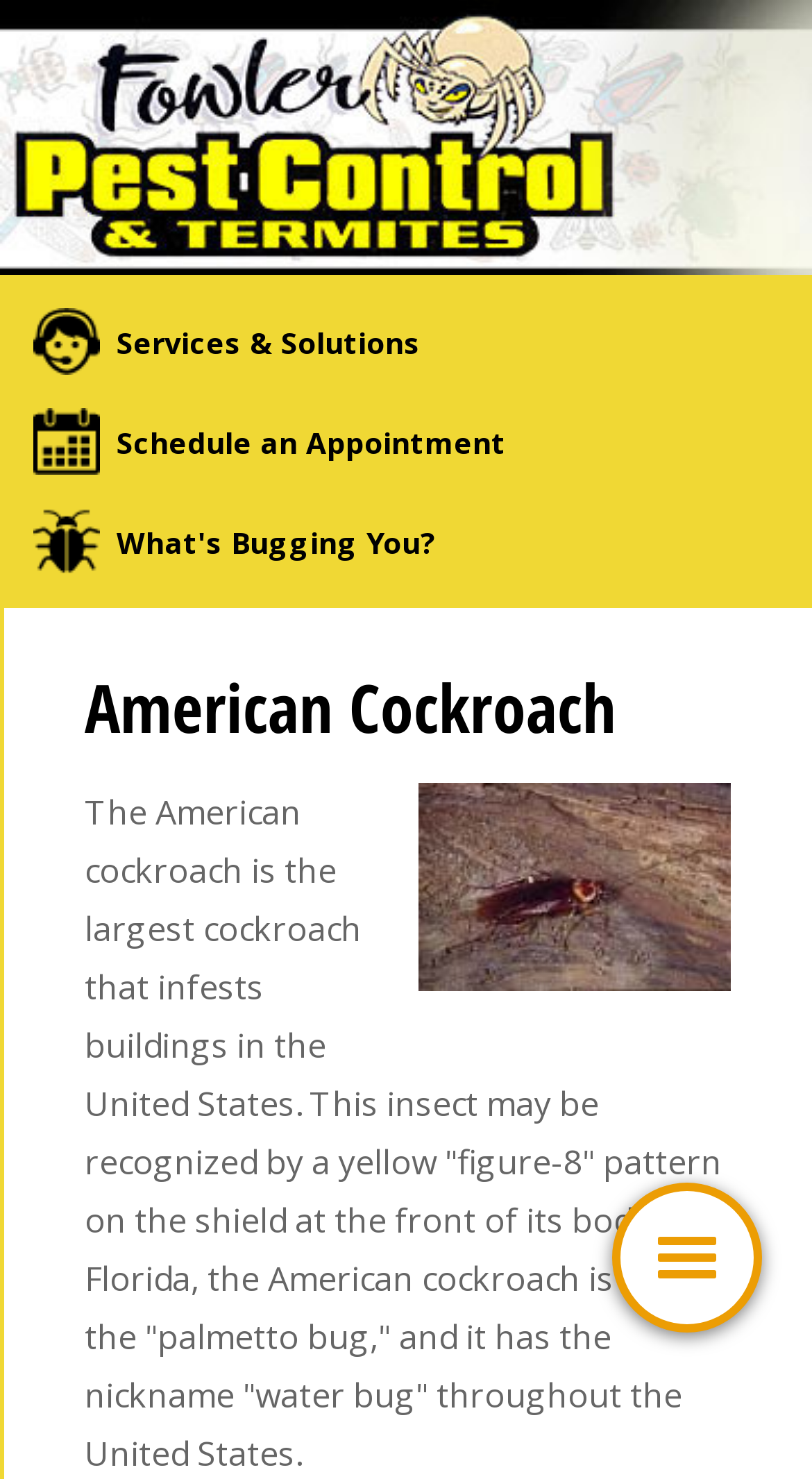Identify the bounding box of the HTML element described as: "Fowler Pest Control & Termites".

[0.0, 0.0, 1.0, 0.186]